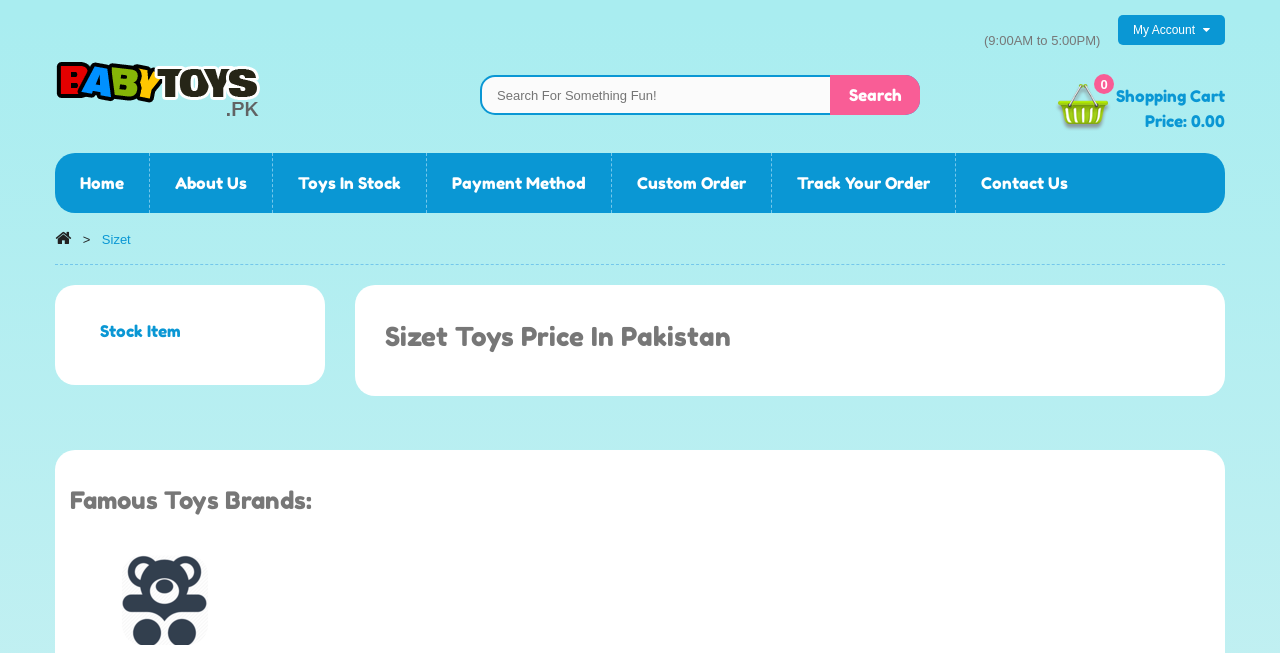How many navigation links are there?
Use the information from the screenshot to give a comprehensive response to the question.

I counted the number of links in the top navigation bar, which includes 'Home', 'About Us', 'Toys In Stock', 'Payment Method', 'Custom Order', 'Track Your Order', and 'Contact Us'.